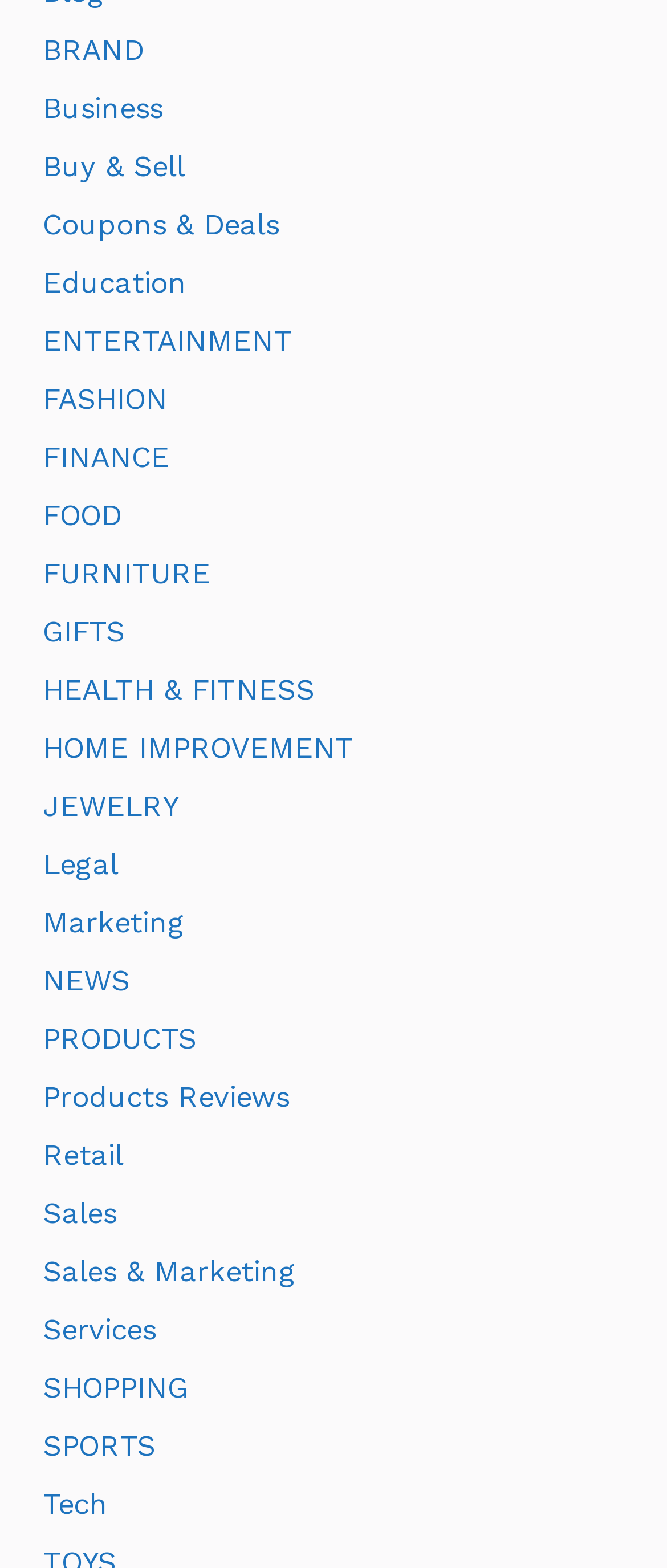Indicate the bounding box coordinates of the element that needs to be clicked to satisfy the following instruction: "view Allison's phone number". The coordinates should be four float numbers between 0 and 1, i.e., [left, top, right, bottom].

None